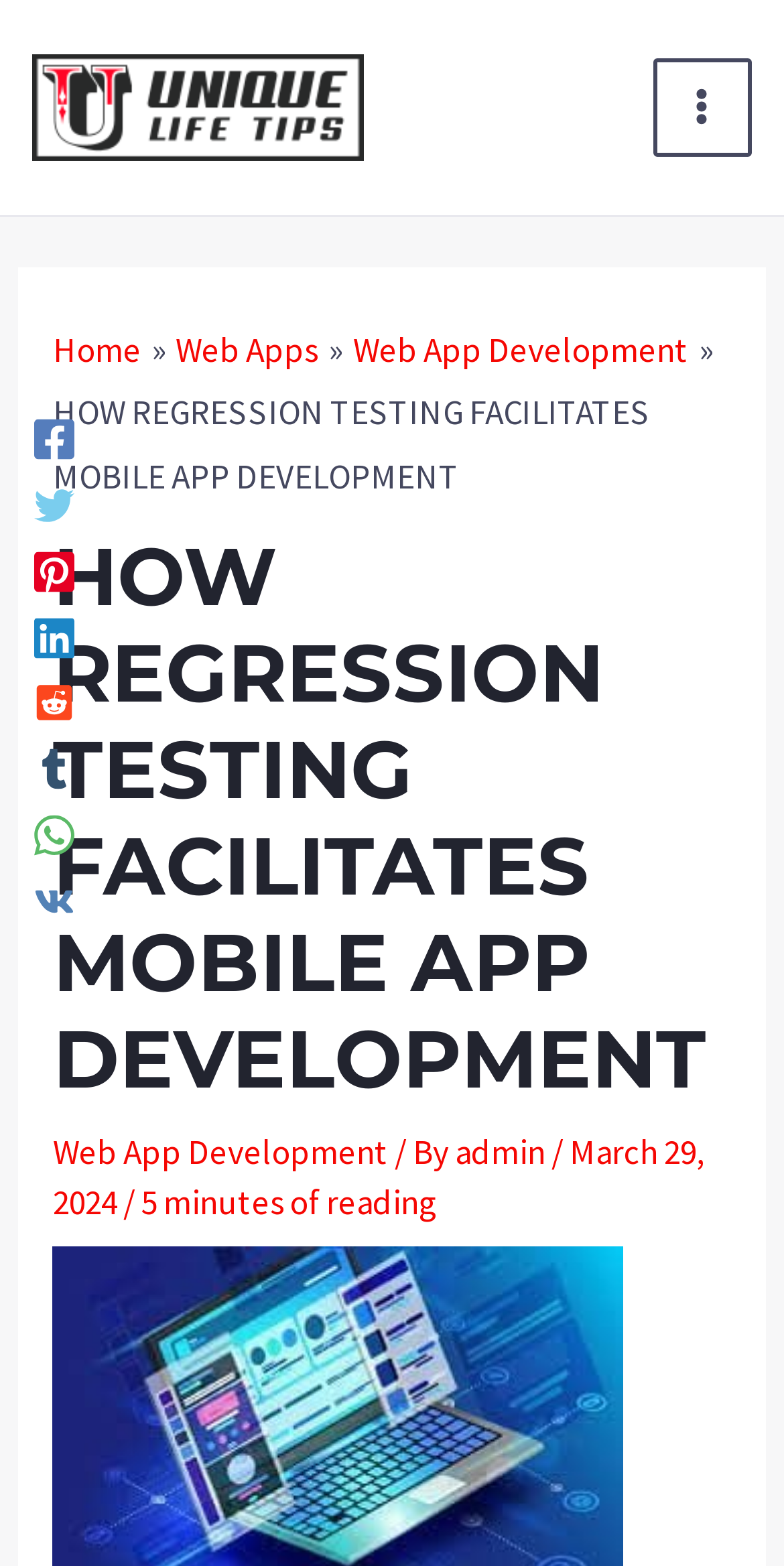Please provide a comprehensive answer to the question below using the information from the image: How long does it take to read this article?

According to the webpage, it takes 5 minutes to read this article, which is indicated by the text '5 minutes of reading' at the bottom of the webpage.